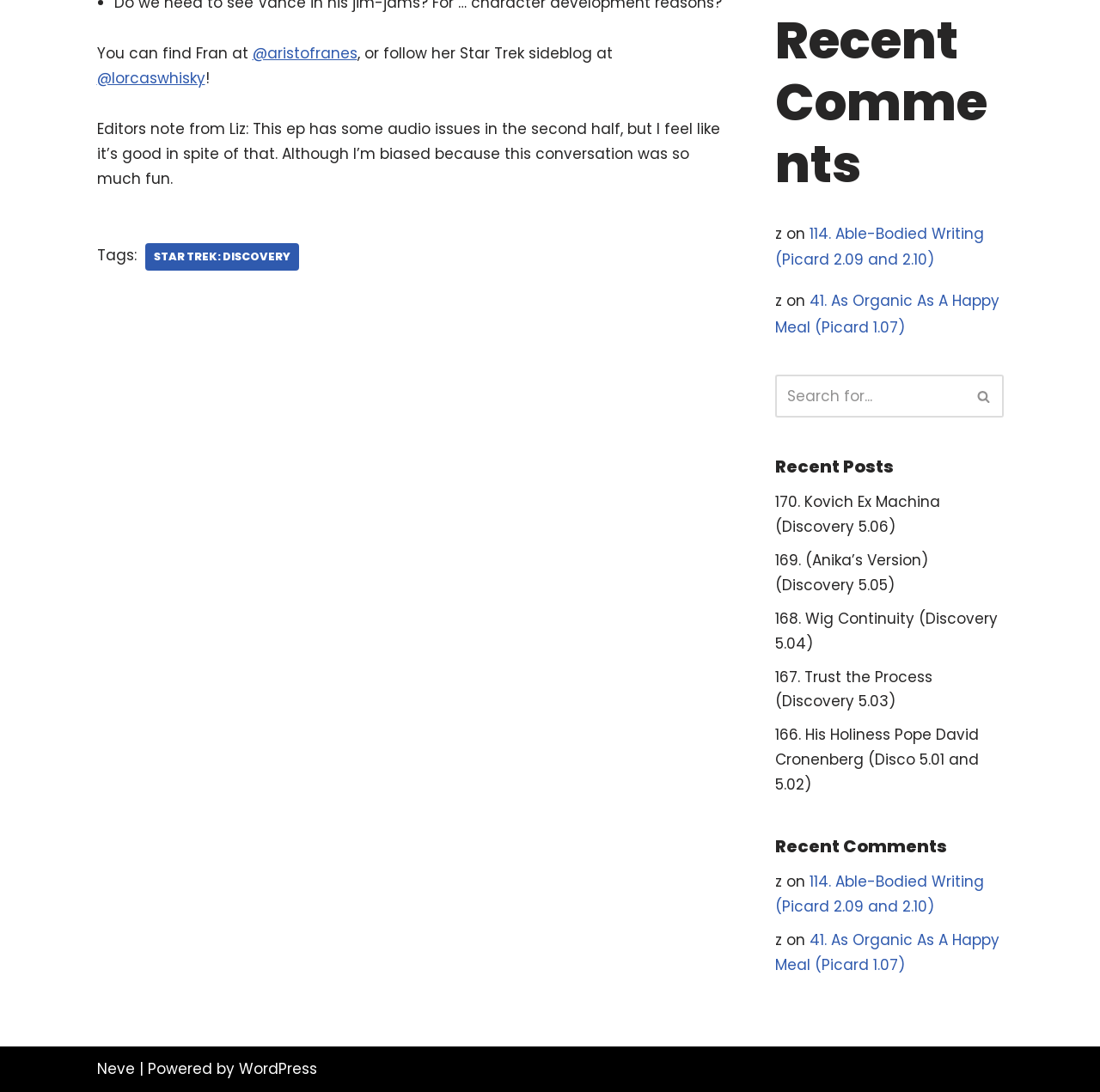Locate the bounding box coordinates of the clickable region to complete the following instruction: "Visit the Star Trek sideblog."

[0.088, 0.062, 0.186, 0.081]